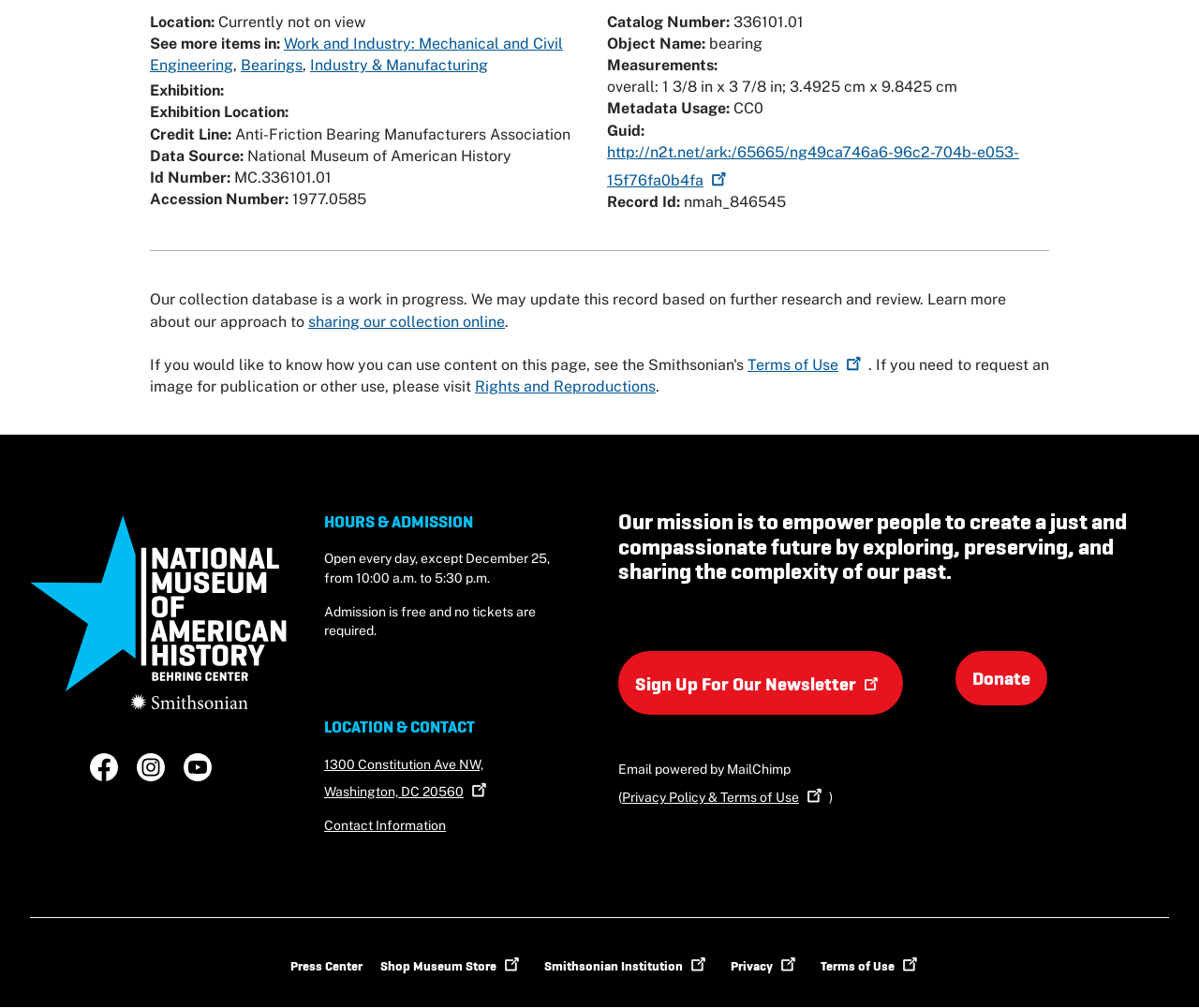Identify the bounding box for the element characterized by the following description: "Donate".

[0.797, 0.646, 0.873, 0.7]